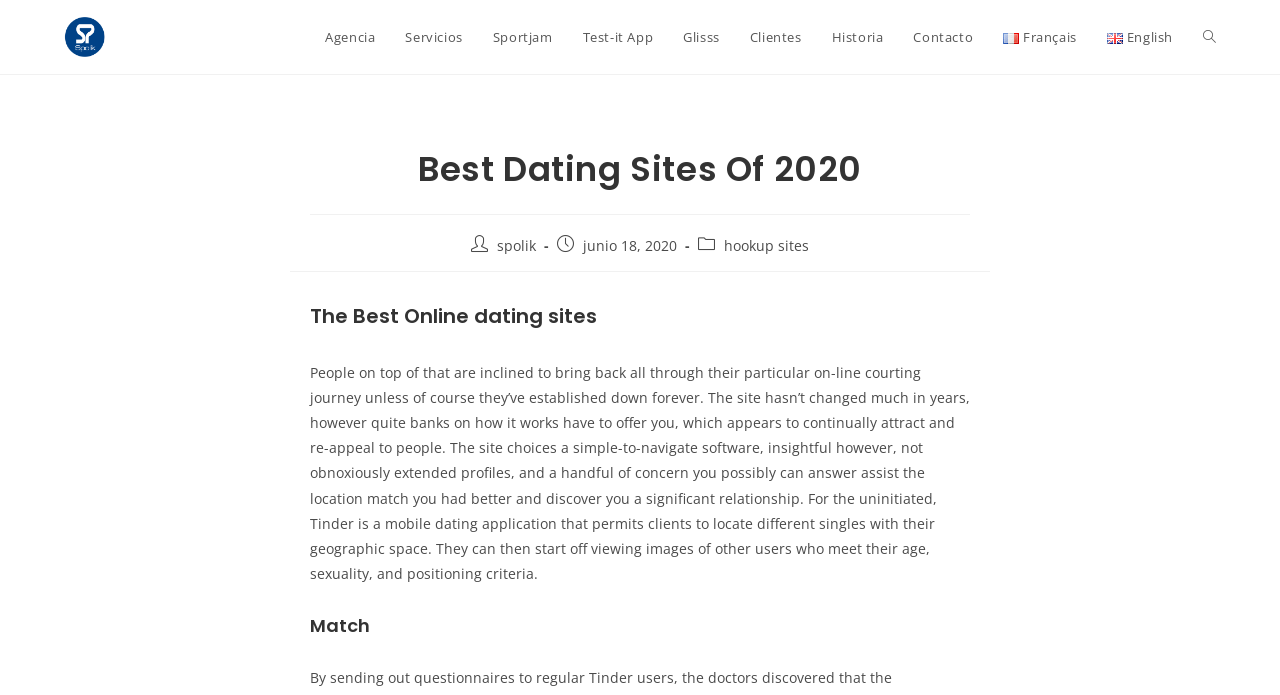Use a single word or phrase to answer the question:
What is the name of the mobile dating application?

Tinder